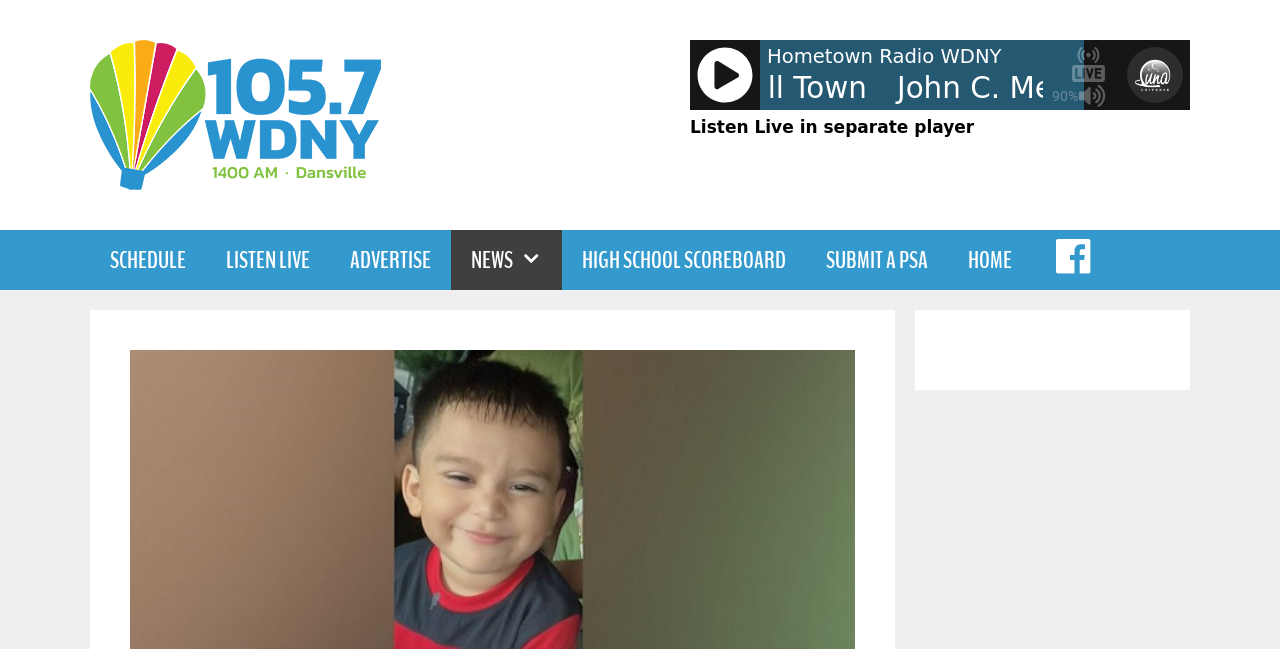Provide an in-depth caption for the contents of the webpage.

The webpage appears to be a news article page from a radio station, 105.7 WDNY. At the top, there is a banner that spans the entire width of the page, containing a logo and a title "Hometown Radio WDNY". Below the banner, there is a canvas element with an image and a static text "90%" on top of it. To the left of the canvas, there is a static text "John C. Mellencamp - Small Town" and an image. 

On the top-right corner, there is a link "Listen Live in separate player" and an image. Below the banner, there is a navigation menu with several links, including "SCHEDULE", "LISTEN LIVE", "ADVERTISE", "NEWS", "HIGH SCHOOL SCOREBOARD", "SUBMIT A PSA", "HOME", and "MENU ITEM". These links are arranged horizontally and take up about half of the page's width.

On the left side of the page, there is a link "105.7 WDNY" with an image of the radio station's logo. The main content of the page appears to be a news article with a title "Mother pleads for help amid desperate search or missing 3-year-old in Texas". The article's content is not explicitly described in the accessibility tree, but it likely takes up the majority of the page's content area.